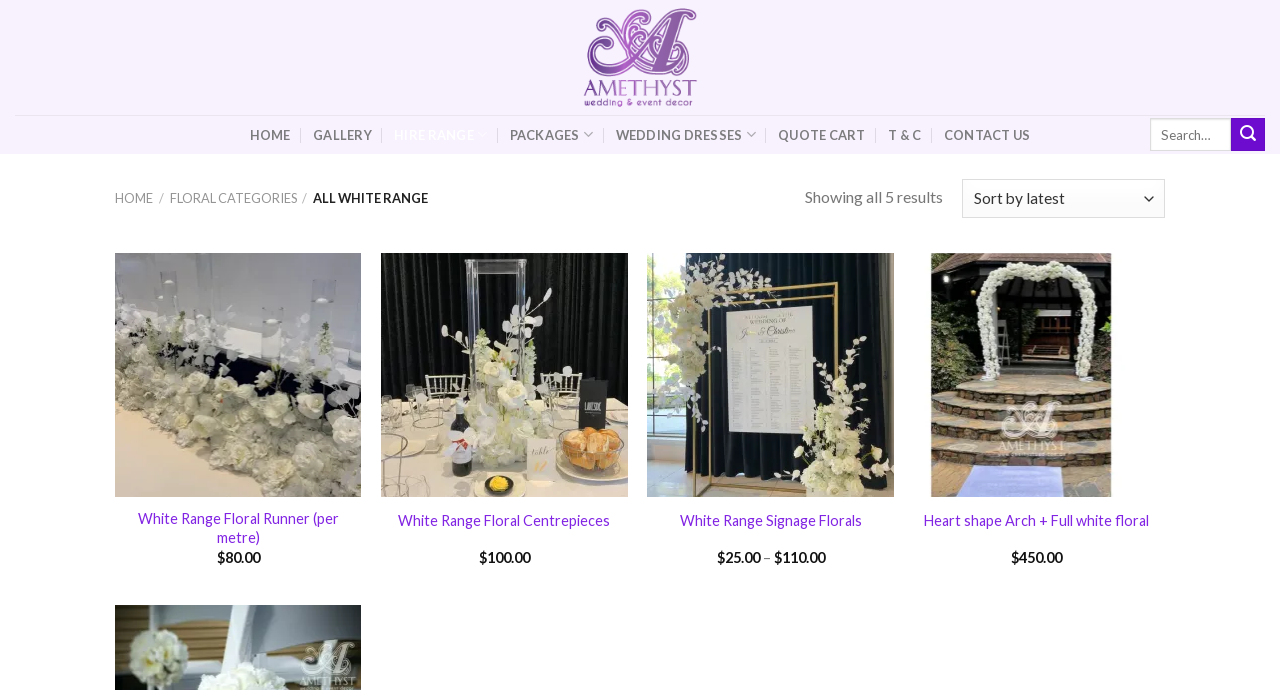Determine the bounding box coordinates of the clickable region to execute the instruction: "Search for something". The coordinates should be four float numbers between 0 and 1, denoted as [left, top, right, bottom].

[0.898, 0.171, 0.988, 0.219]